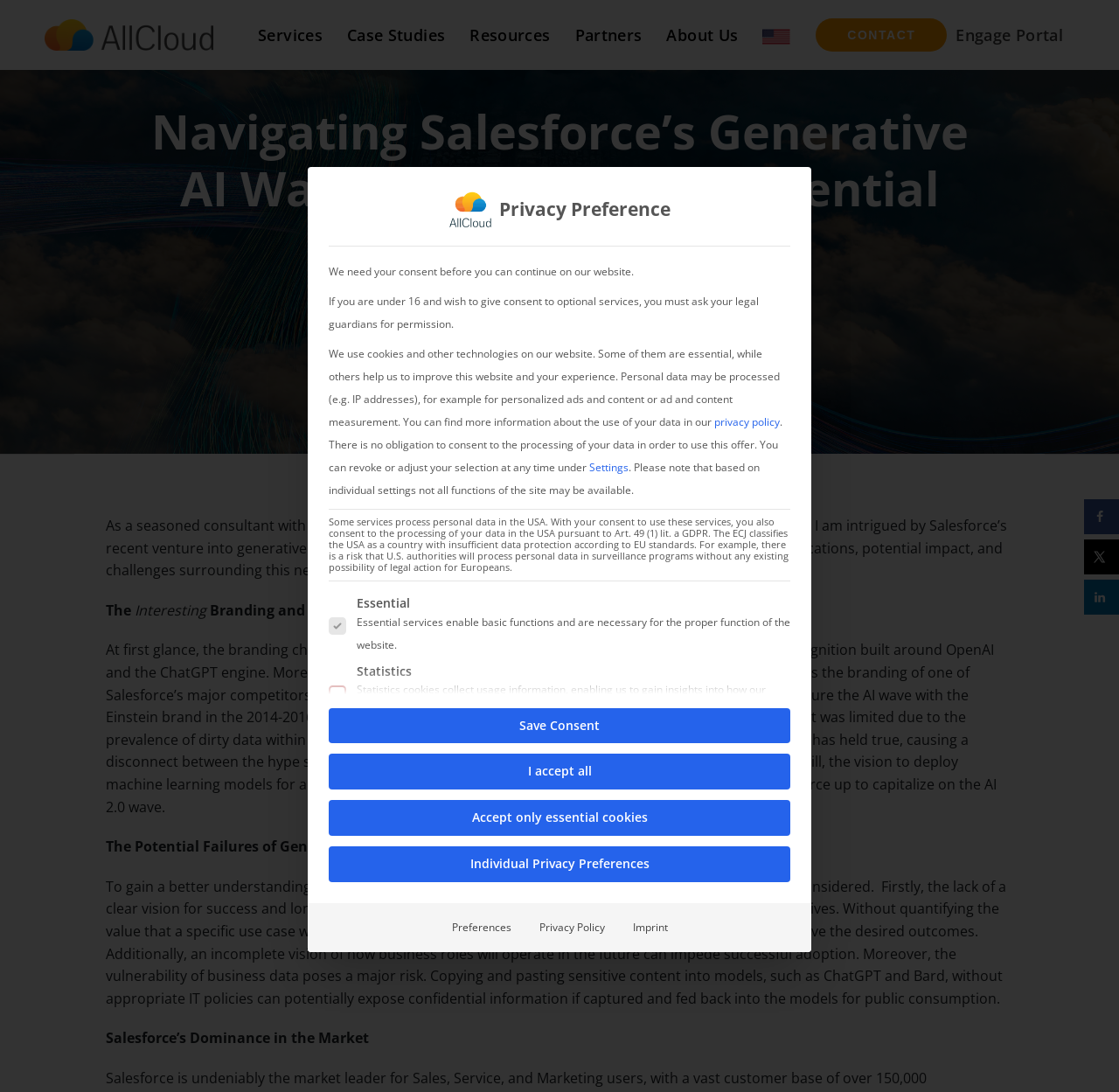Refer to the image and provide an in-depth answer to the question:
How many types of cookies can be selected?

I examined the 'Privacy Preference' dialog and found that there are three types of cookies that can be selected: 'Essential', 'Statistics', and 'Marketing'.